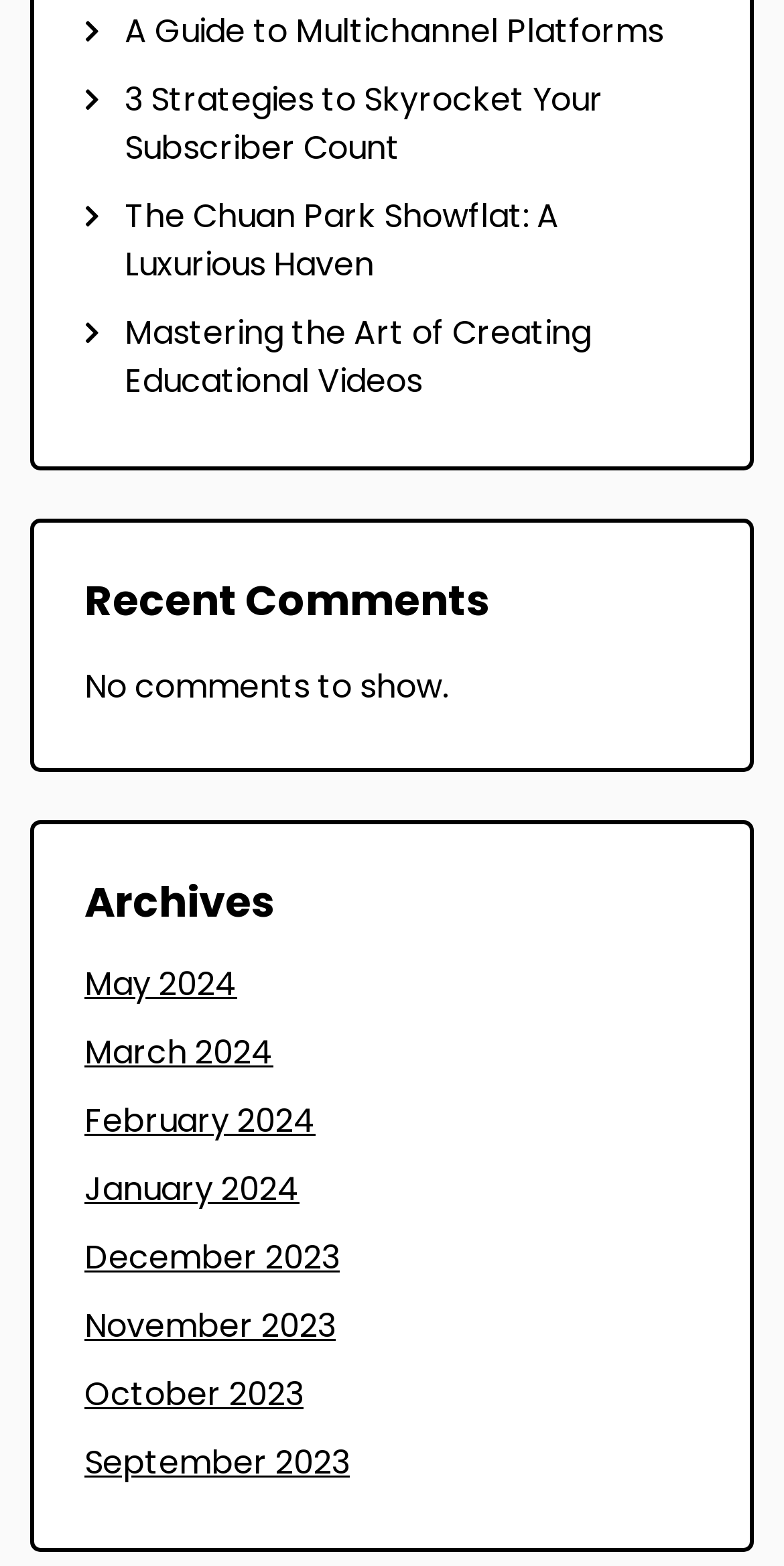What is the topic of the first link on the webpage? Analyze the screenshot and reply with just one word or a short phrase.

Multichannel platforms